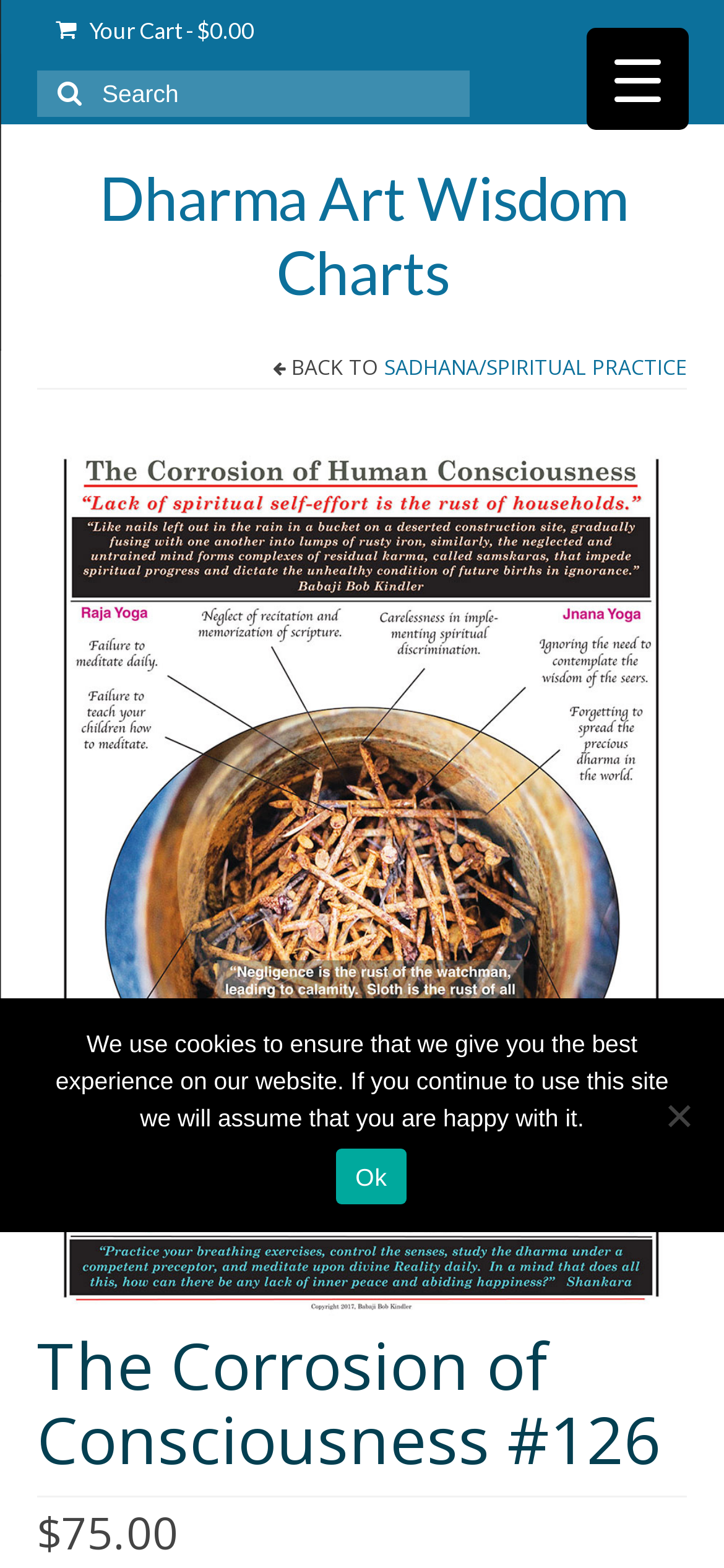Extract the bounding box of the UI element described as: "parent_node: Search for: name="s" placeholder="Search"".

[0.051, 0.045, 0.649, 0.075]